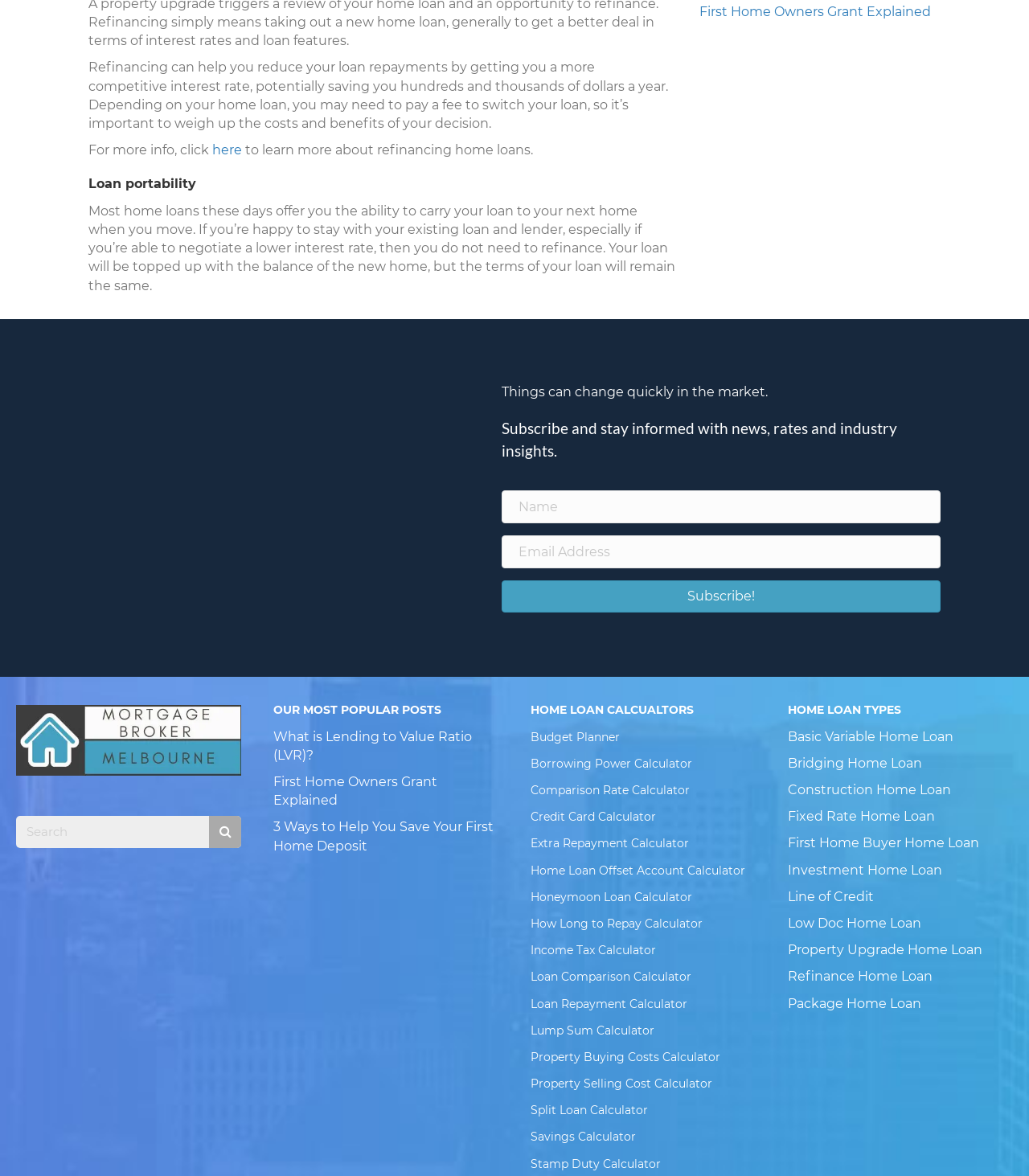Please identify the bounding box coordinates of the clickable element to fulfill the following instruction: "Read the 'Loan portability' article.". The coordinates should be four float numbers between 0 and 1, i.e., [left, top, right, bottom].

[0.086, 0.149, 0.656, 0.165]